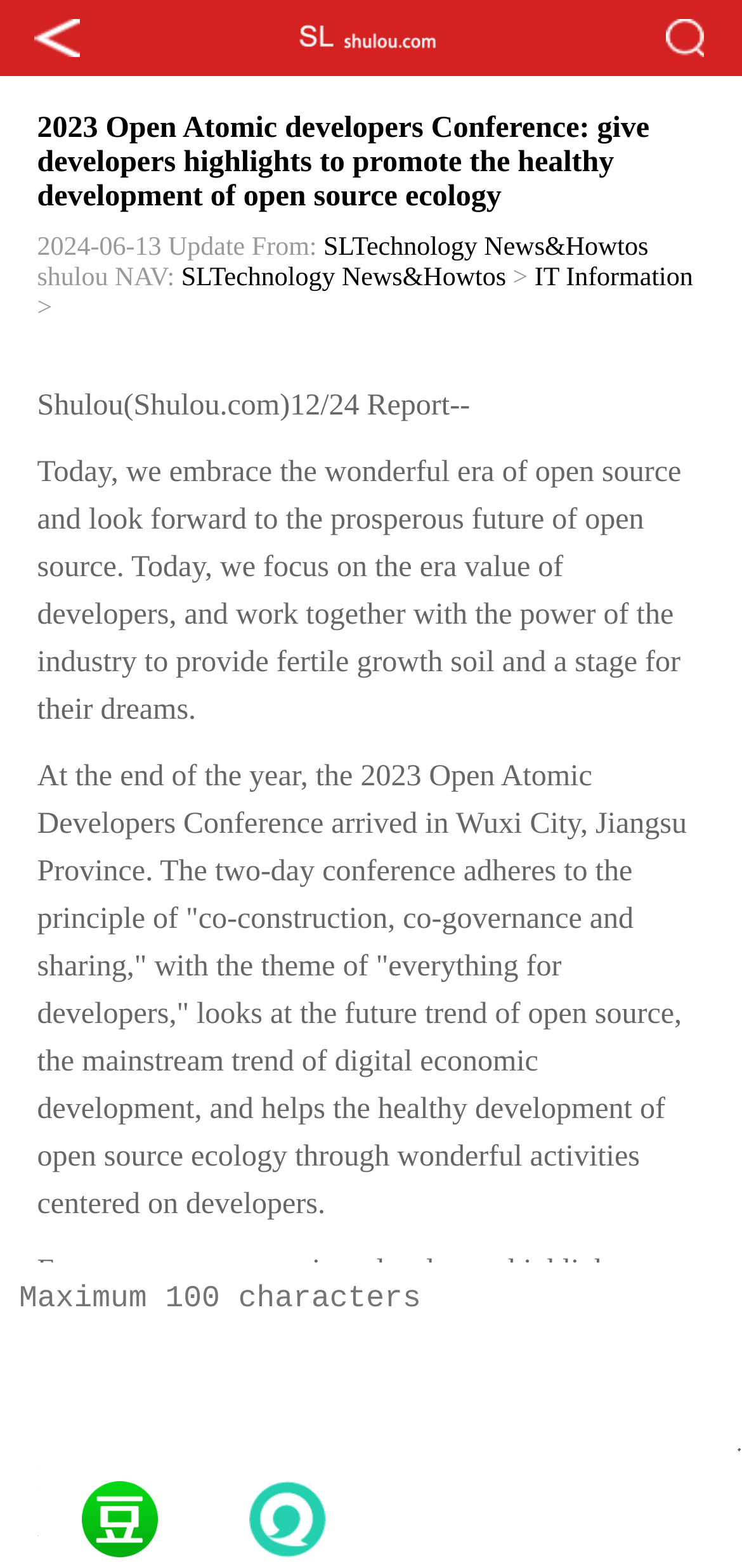Determine the bounding box coordinates of the region to click in order to accomplish the following instruction: "Contact us". Provide the coordinates as four float numbers between 0 and 1, specifically [left, top, right, bottom].

[0.494, 0.003, 0.645, 0.02]